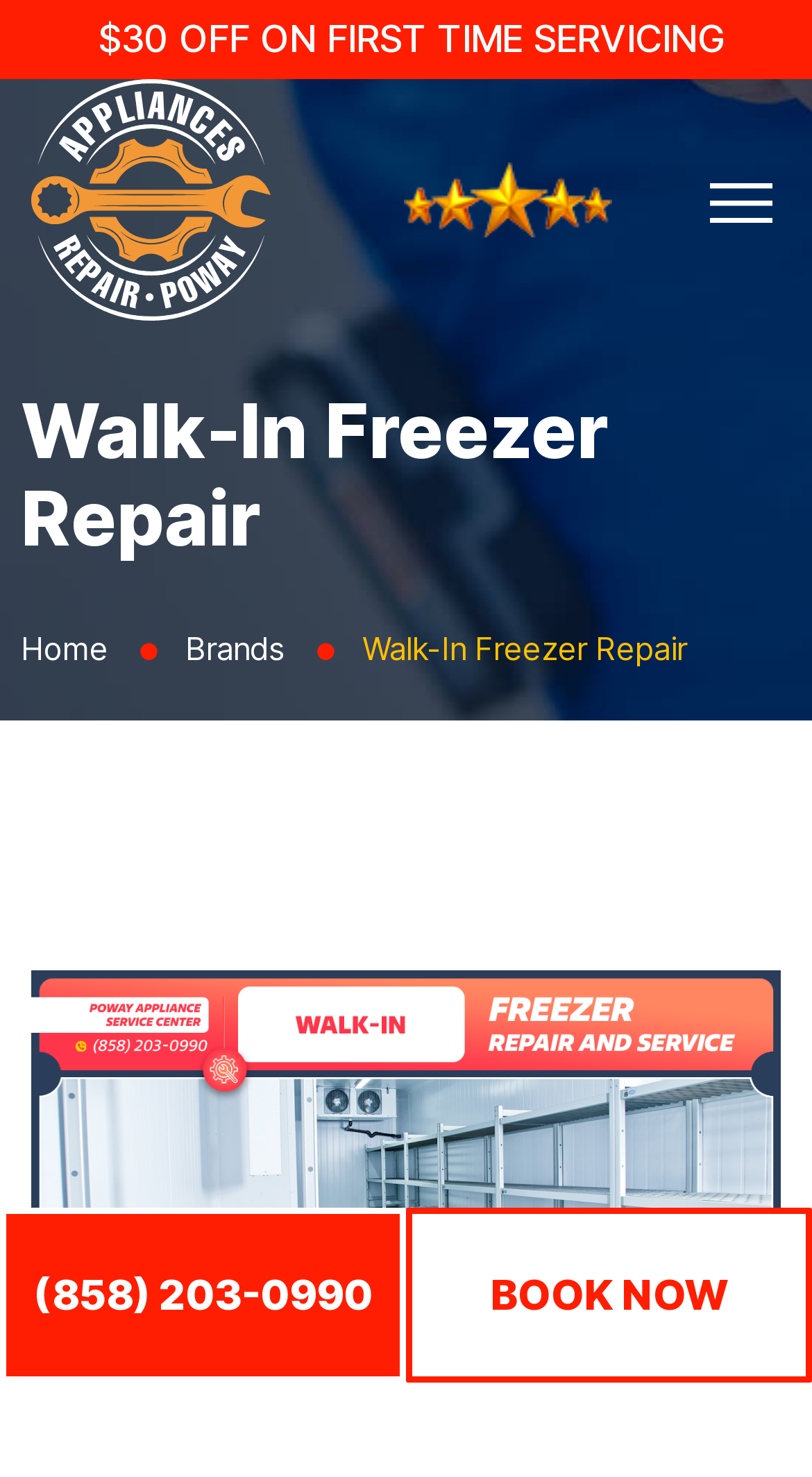What is the phone number for booking?
Based on the image, please offer an in-depth response to the question.

I found the phone number by looking at the link element with the text '(858) 203-0990' which is located at the bottom of the page.